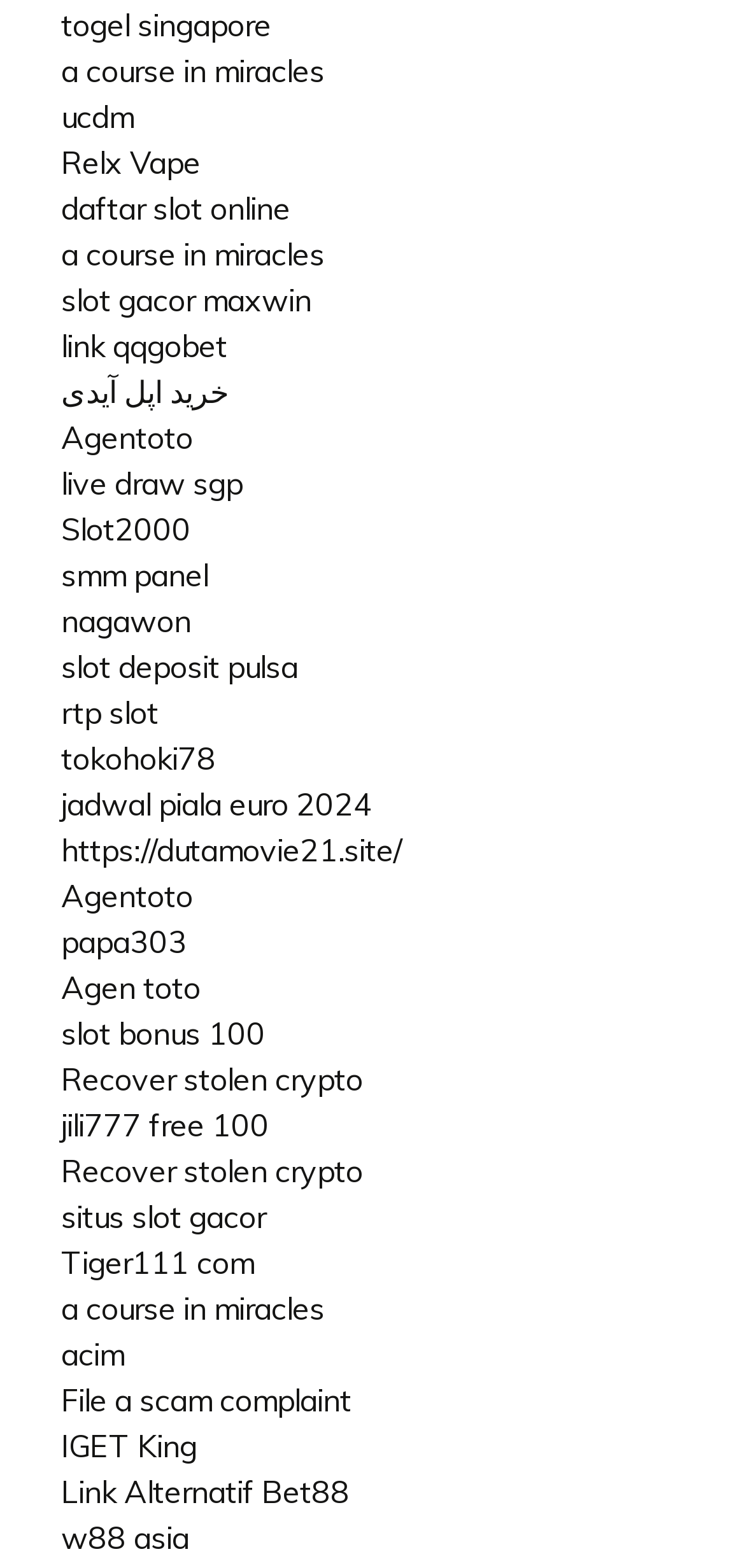How many links are on this webpage?
Using the image, answer in one word or phrase.

38